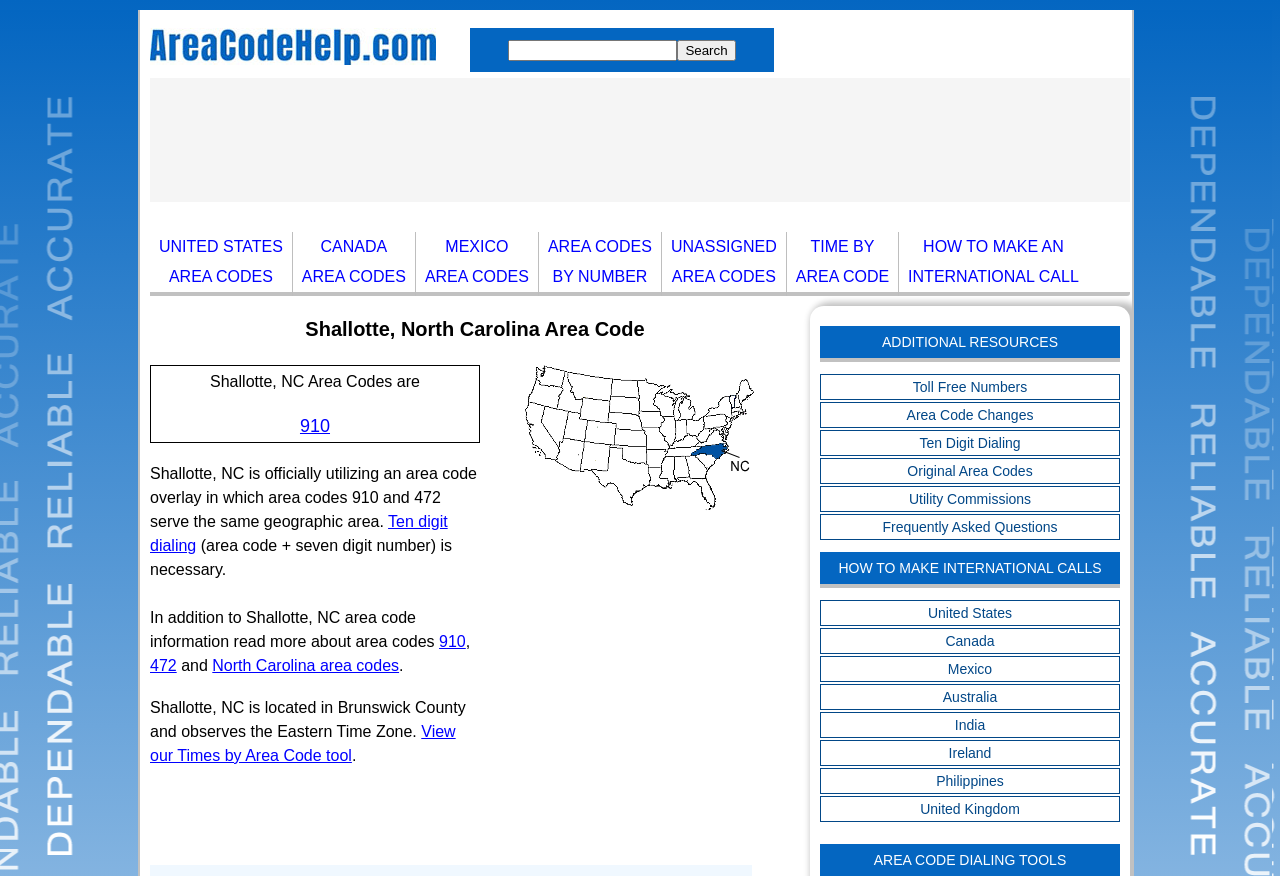Determine the coordinates of the bounding box for the clickable area needed to execute this instruction: "Explore time by area code".

[0.622, 0.265, 0.695, 0.333]